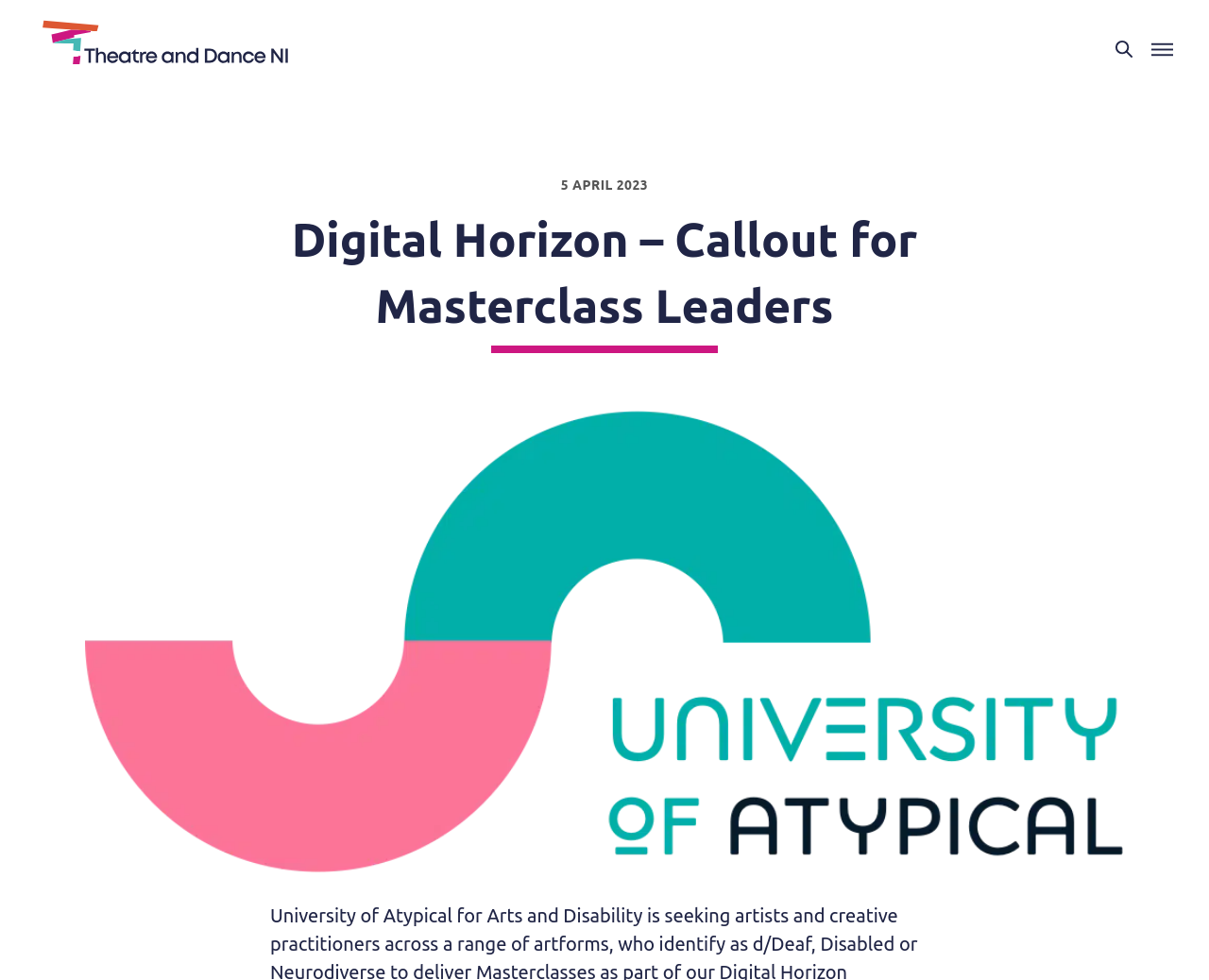Please provide a brief answer to the question using only one word or phrase: 
What is the name of the webpage?

Digital Horizon - Callout for Masterclass Leaders - Theatre and Dance NI